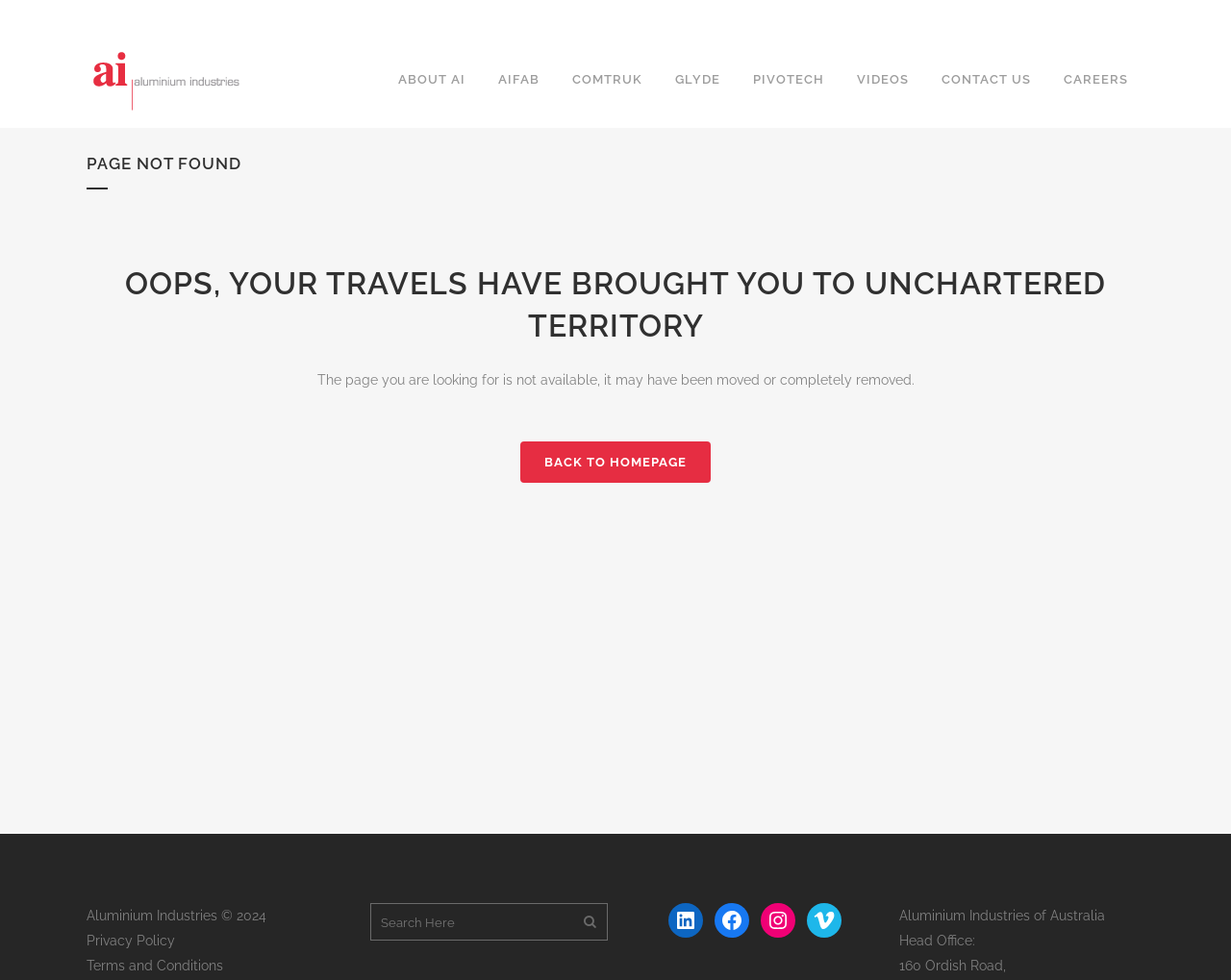Please reply with a single word or brief phrase to the question: 
What is the address of the Head Office?

160 Ordish Road